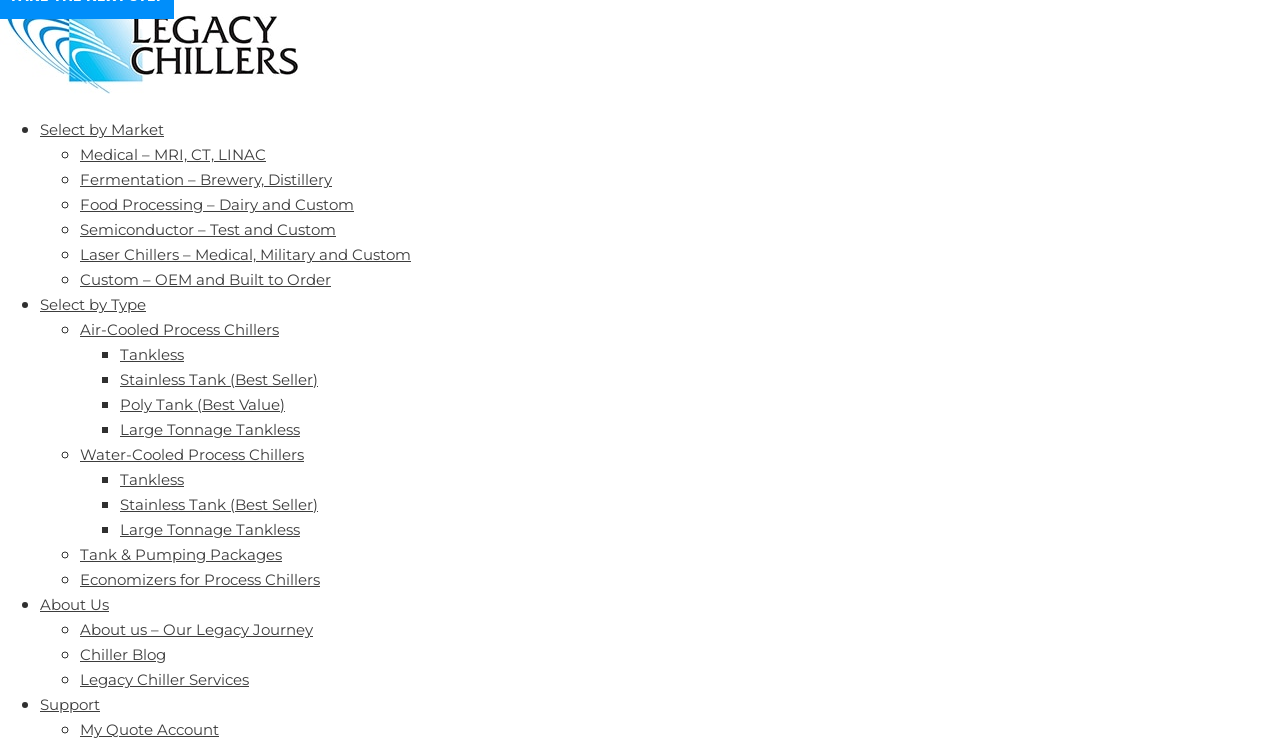How many types of chillers are listed?
Examine the webpage screenshot and provide an in-depth answer to the question.

The webpage lists 7 types of chillers under the 'Select by Type' menu, including Air-Cooled Process Chillers, Water-Cooled Process Chillers, Tank & Pumping Packages, and Economizers for Process Chillers, among others.